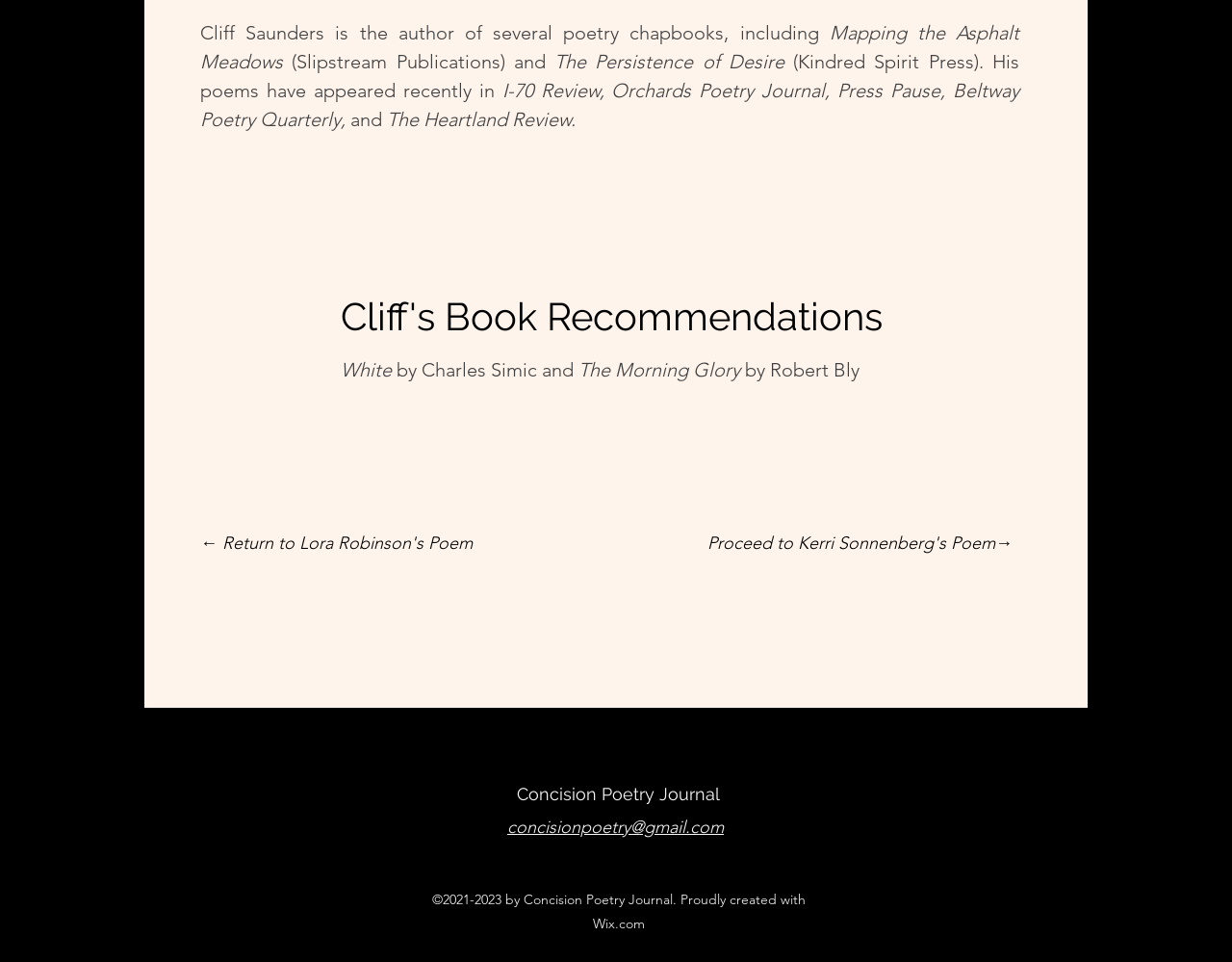Bounding box coordinates are specified in the format (top-left x, top-left y, bottom-right x, bottom-right y). All values are floating point numbers bounded between 0 and 1. Please provide the bounding box coordinate of the region this sentence describes: concisionpoetry@gmail.com

[0.412, 0.849, 0.588, 0.871]